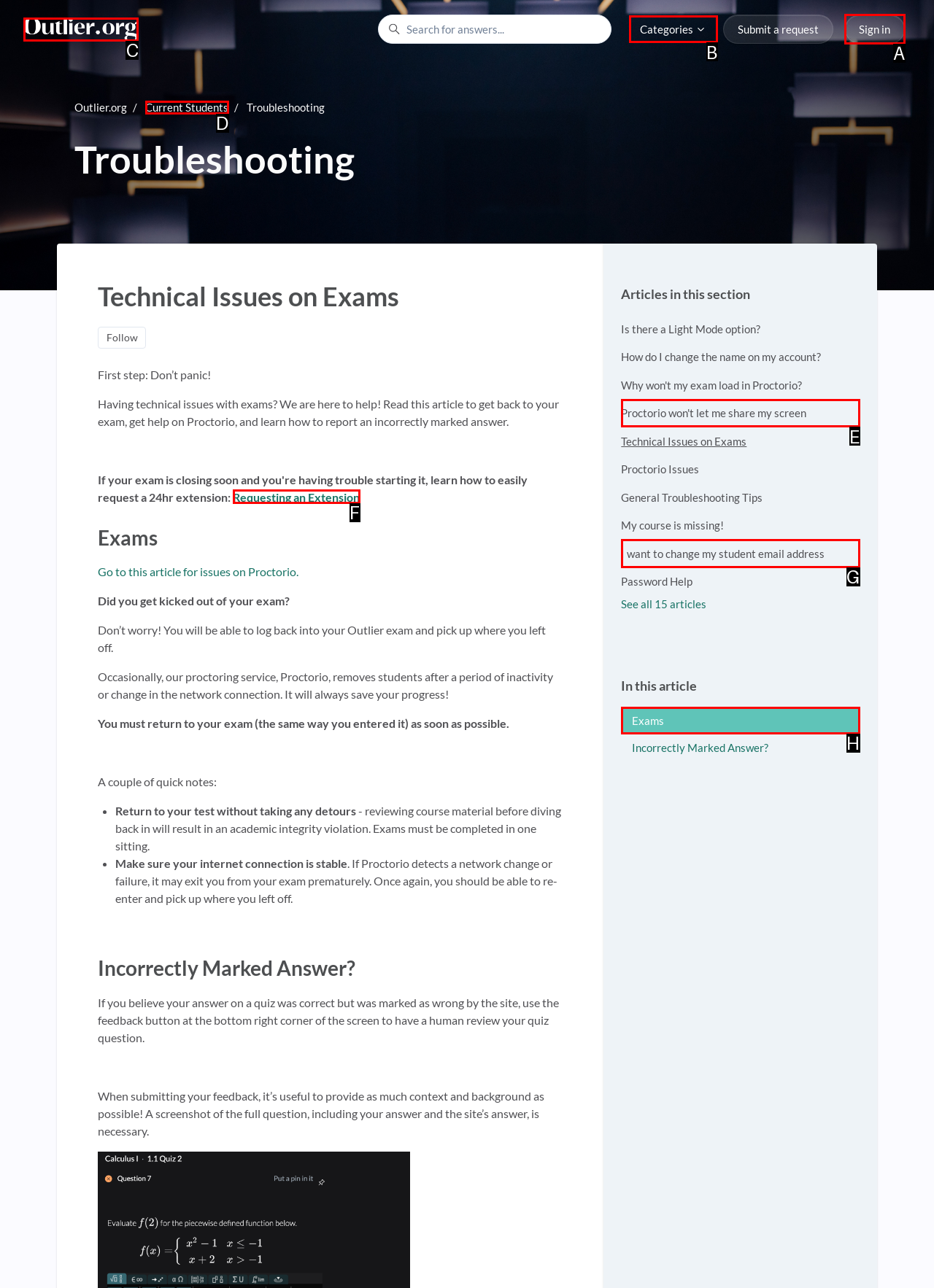Identify which lettered option completes the task: Sign in. Provide the letter of the correct choice.

A